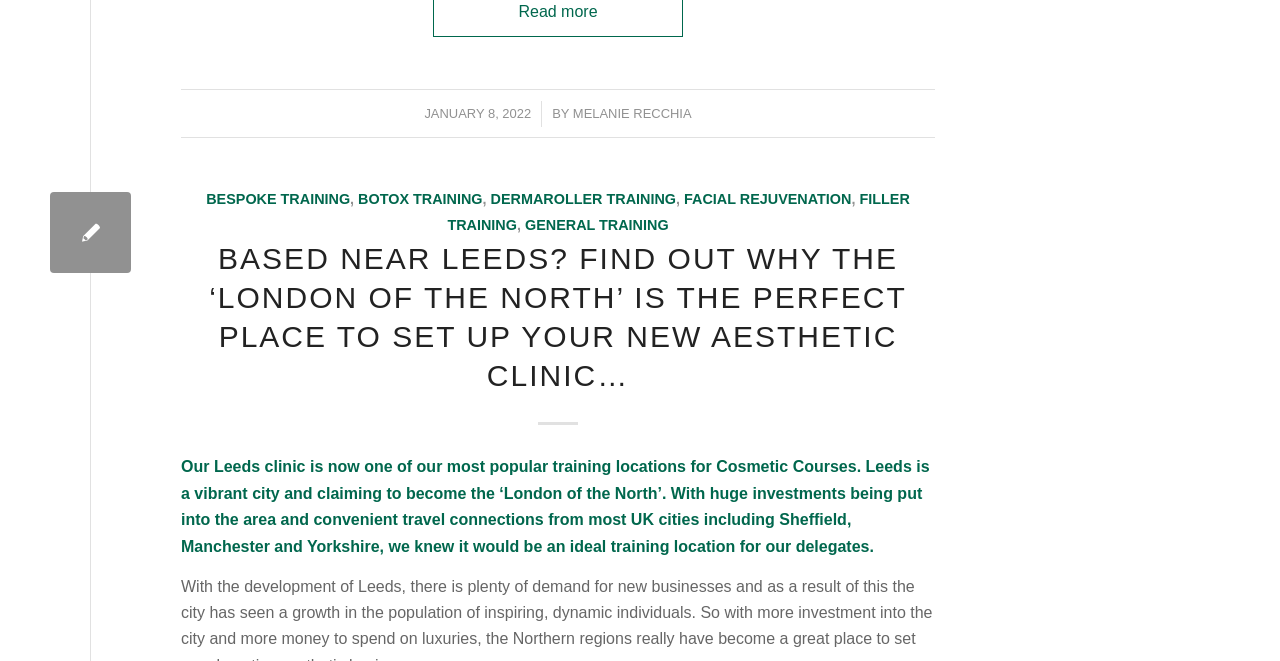Locate the bounding box coordinates of the area where you should click to accomplish the instruction: "Click on 'skindustry leeds'".

[0.039, 0.29, 0.102, 0.413]